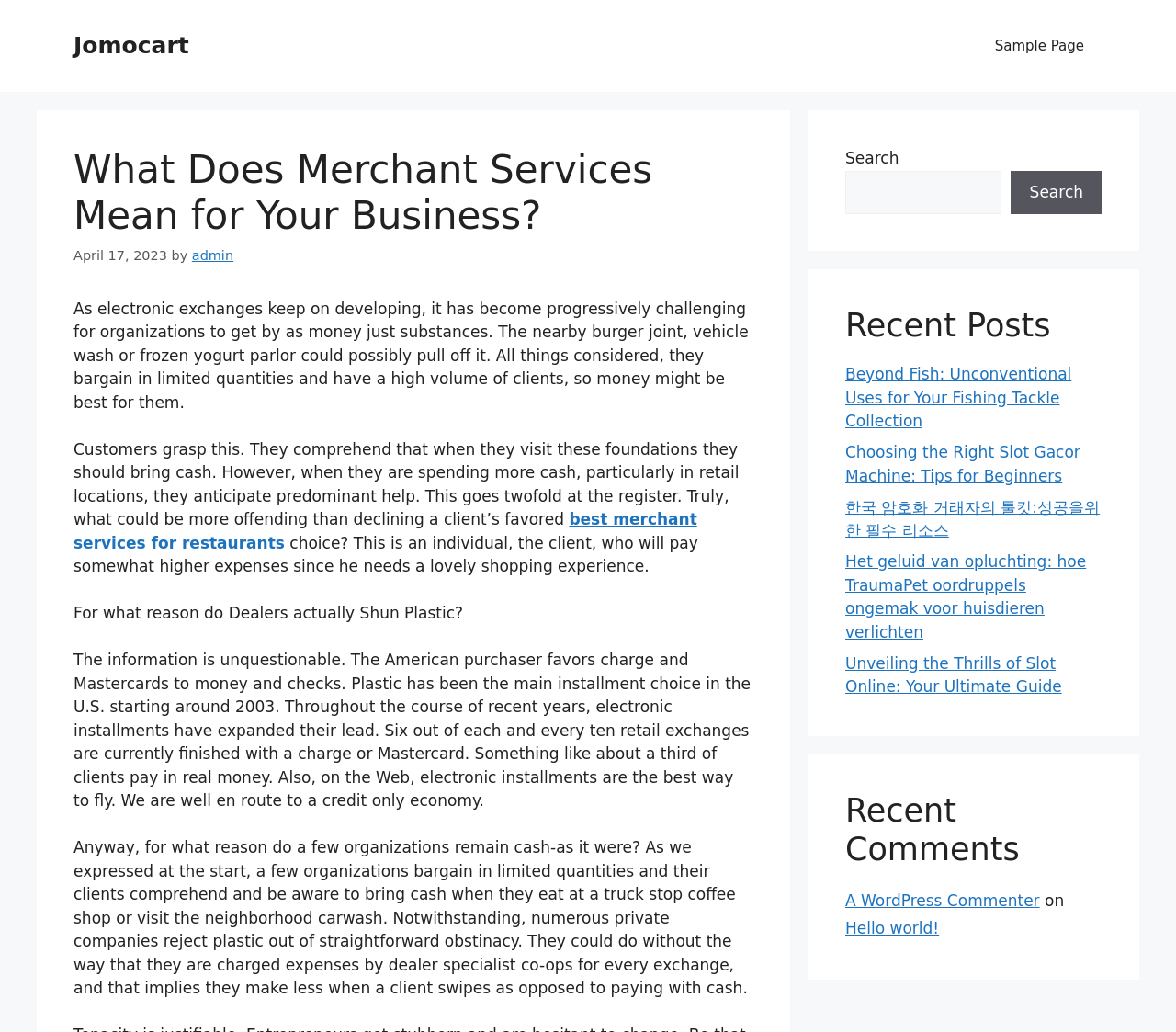Identify and extract the main heading of the webpage.

What Does Merchant Services Mean for Your Business?